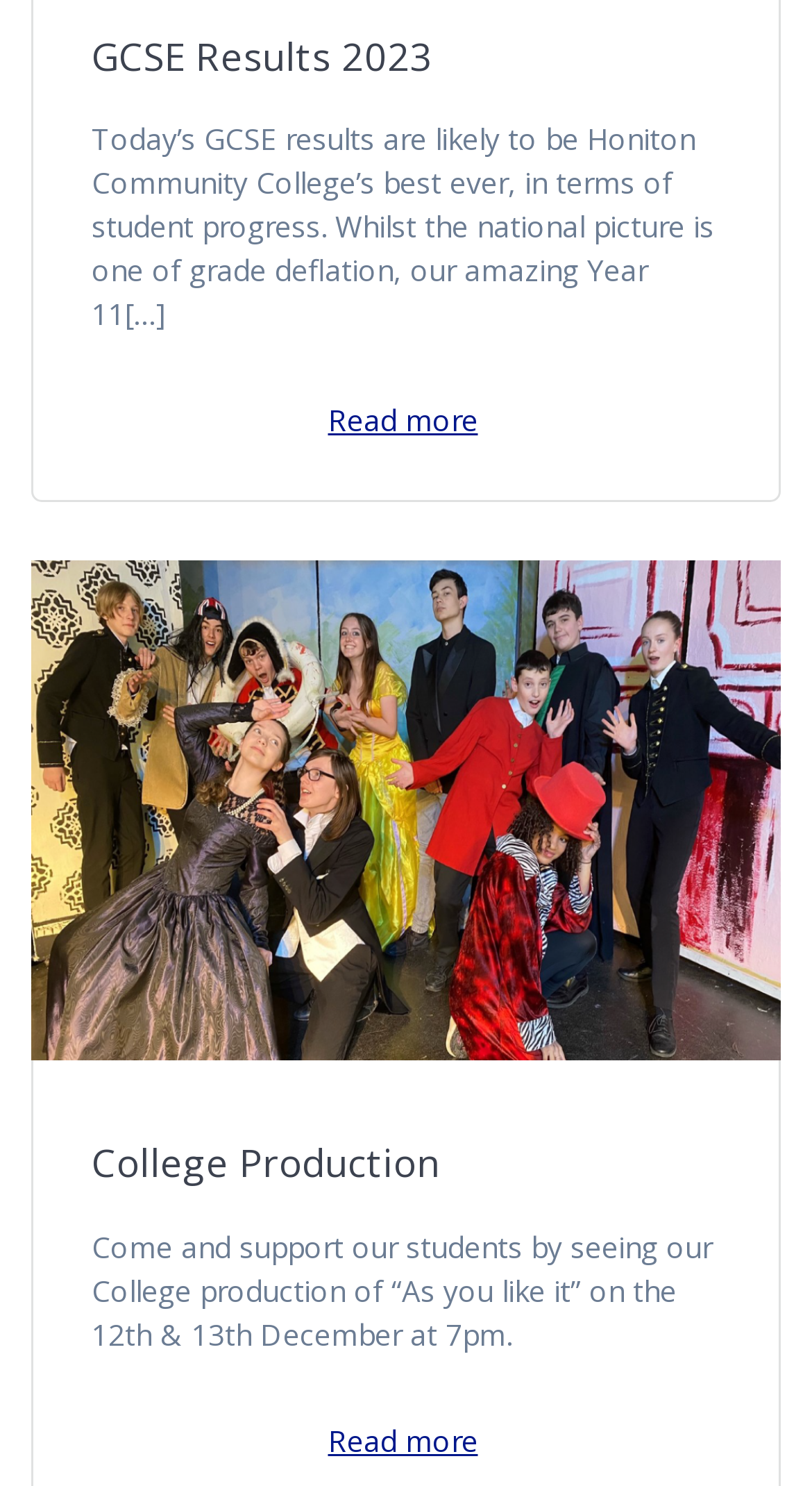What is the time of the College production?
Answer the question with a thorough and detailed explanation.

The webpage states that the College production will be held at 7pm on the 12th and 13th of December, so the time of the College production is 7pm.